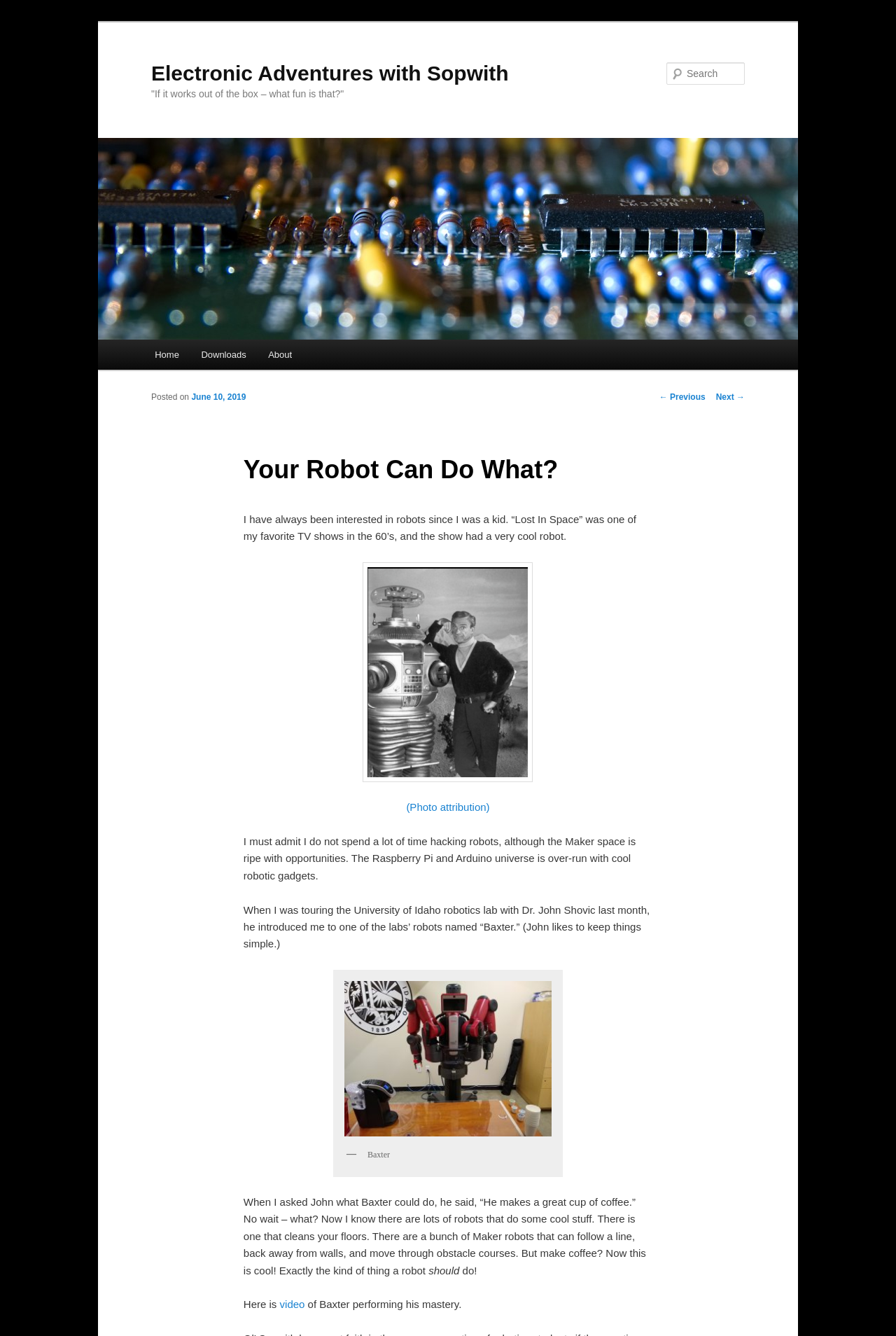Locate the bounding box coordinates of the clickable part needed for the task: "Watch the video of Baxter".

[0.312, 0.972, 0.34, 0.981]